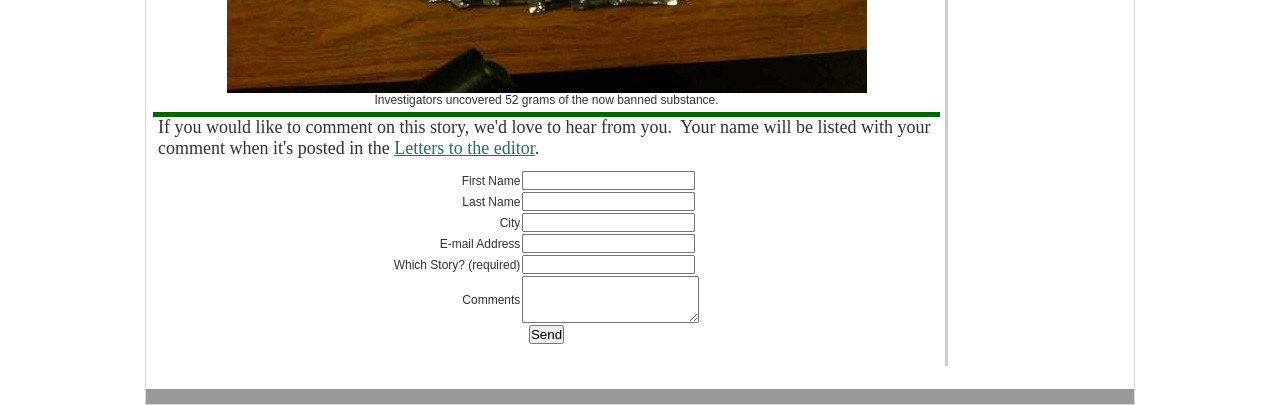What is the action of the button at the bottom of the form?
Please give a detailed and thorough answer to the question, covering all relevant points.

The button at the bottom of the form is labeled 'Send', indicating that it is used to submit the form and send the comment to the website.